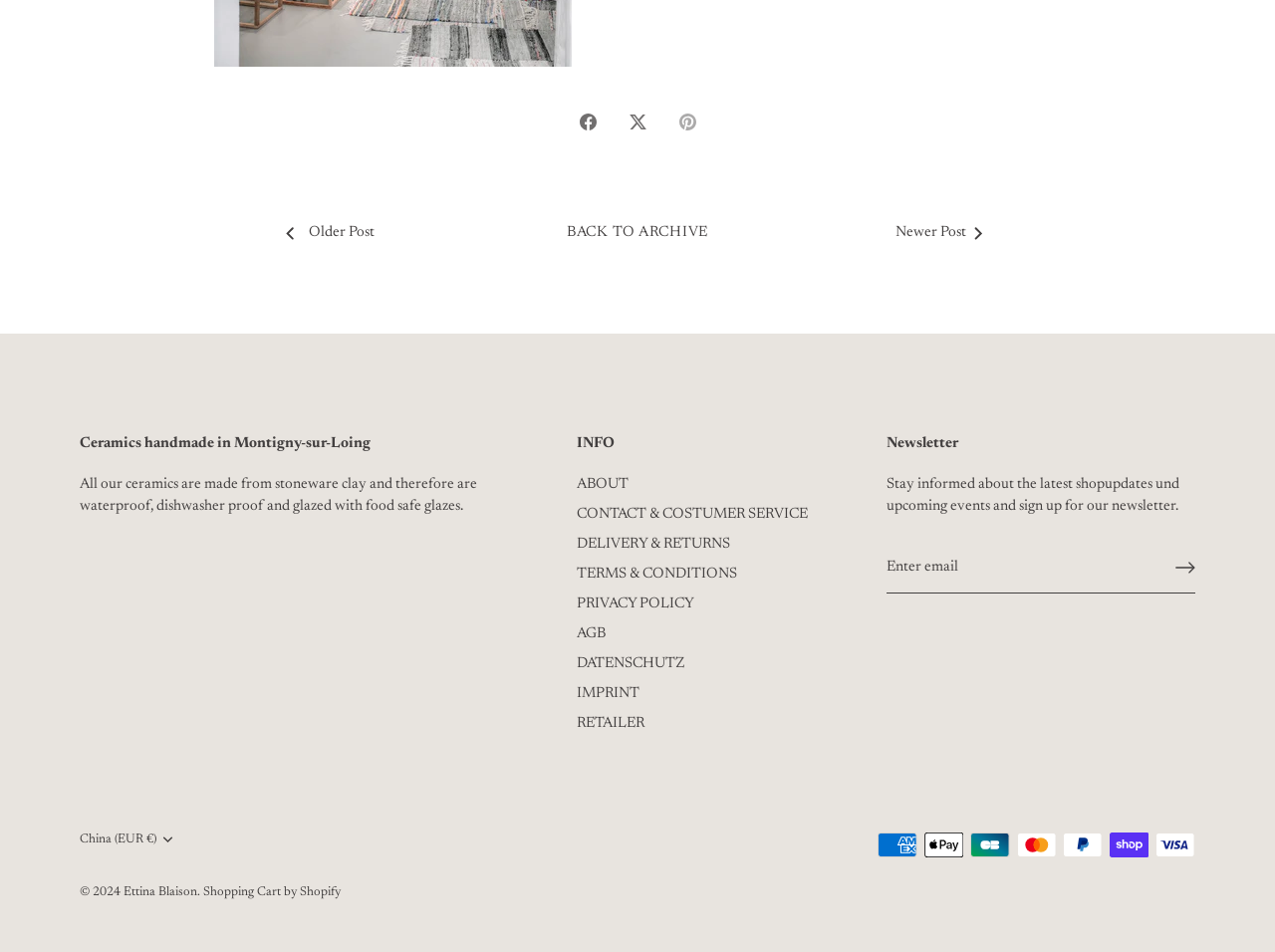Please find the bounding box coordinates of the element that must be clicked to perform the given instruction: "Share on Facebook". The coordinates should be four float numbers from 0 to 1, i.e., [left, top, right, bottom].

[0.454, 0.12, 0.468, 0.136]